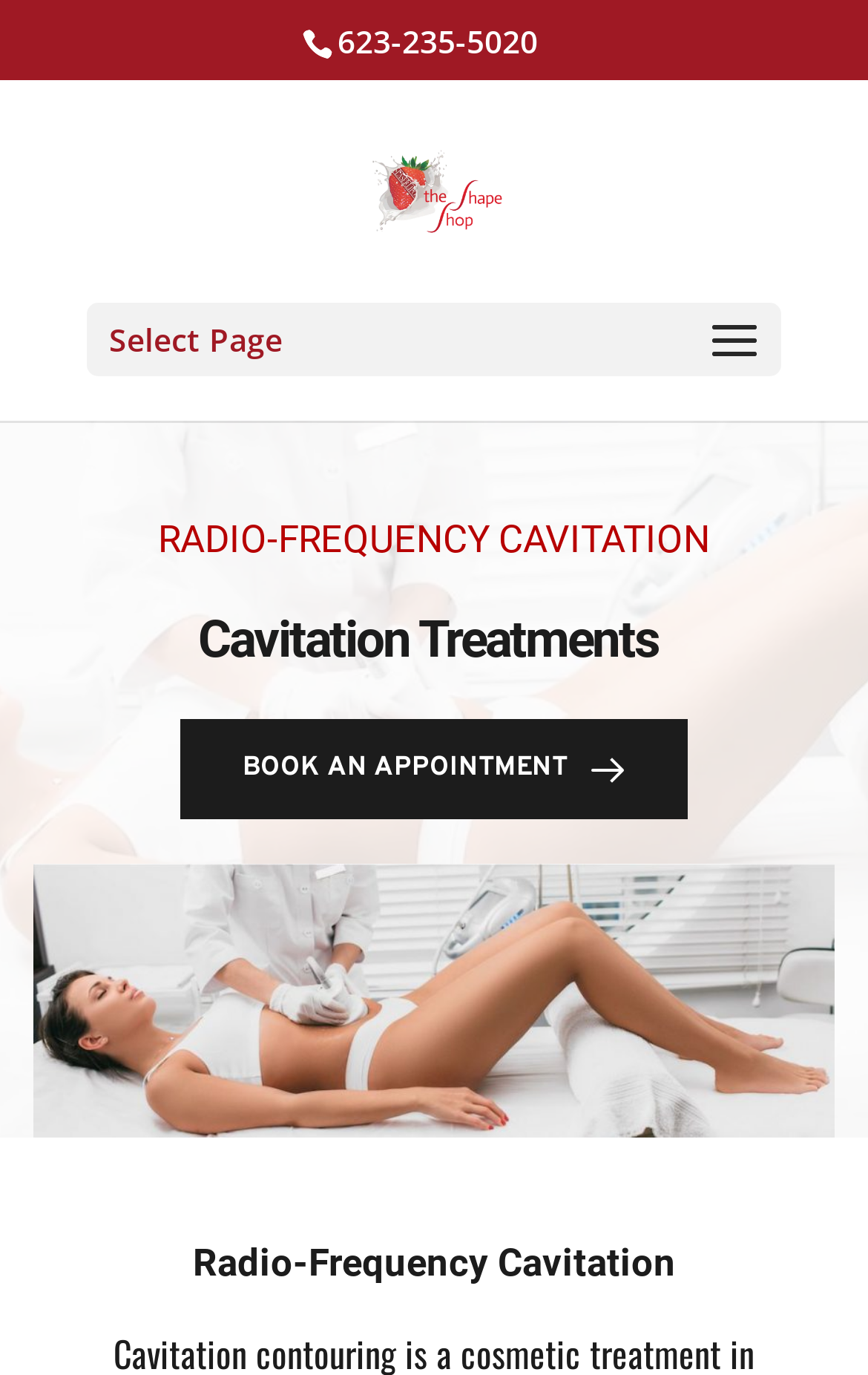Answer with a single word or phrase: 
What is the treatment mentioned on the page?

Radio-Frequency Cavitation